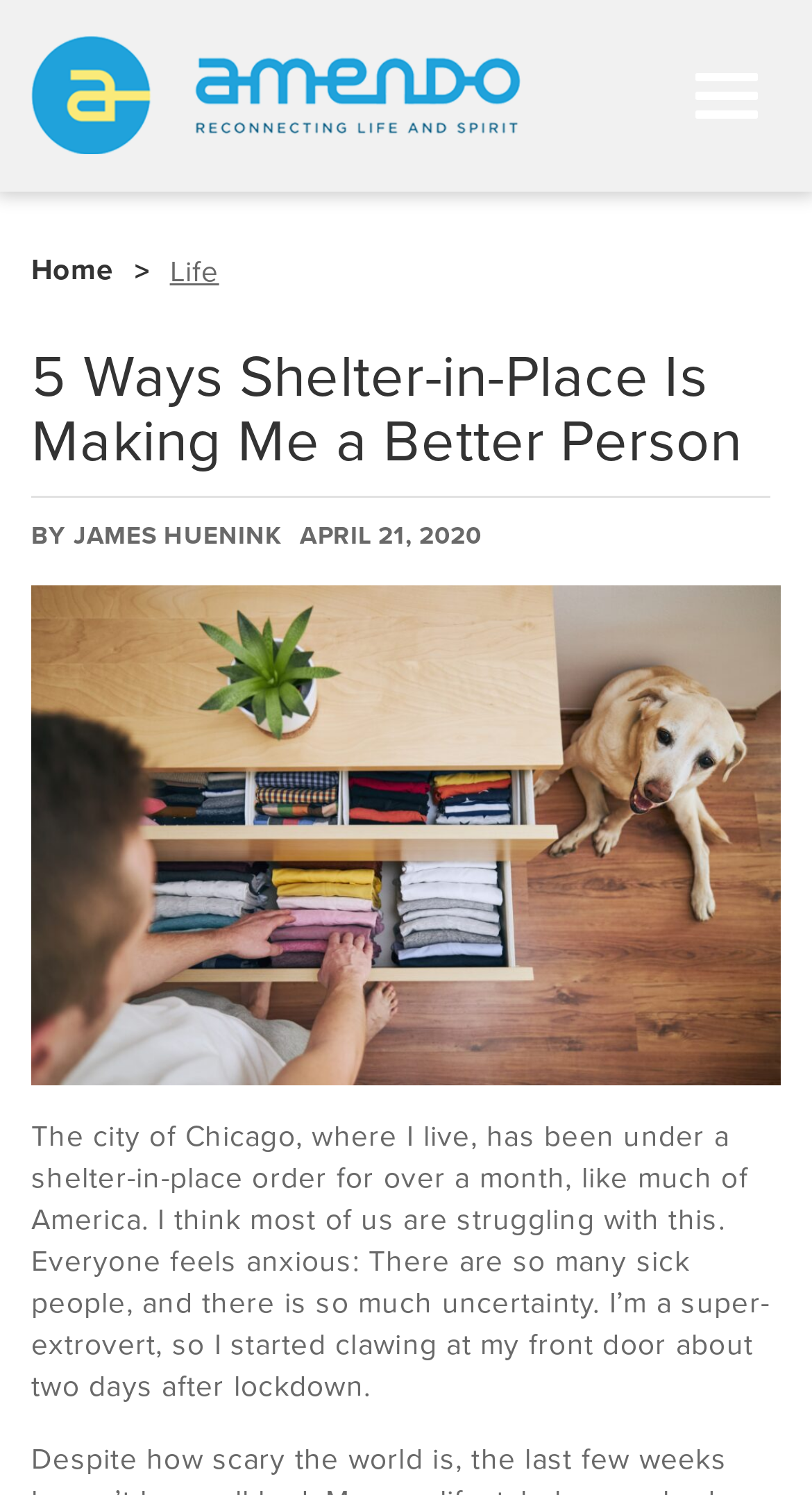Please provide a one-word or short phrase answer to the question:
What is the city where the author lives?

Chicago